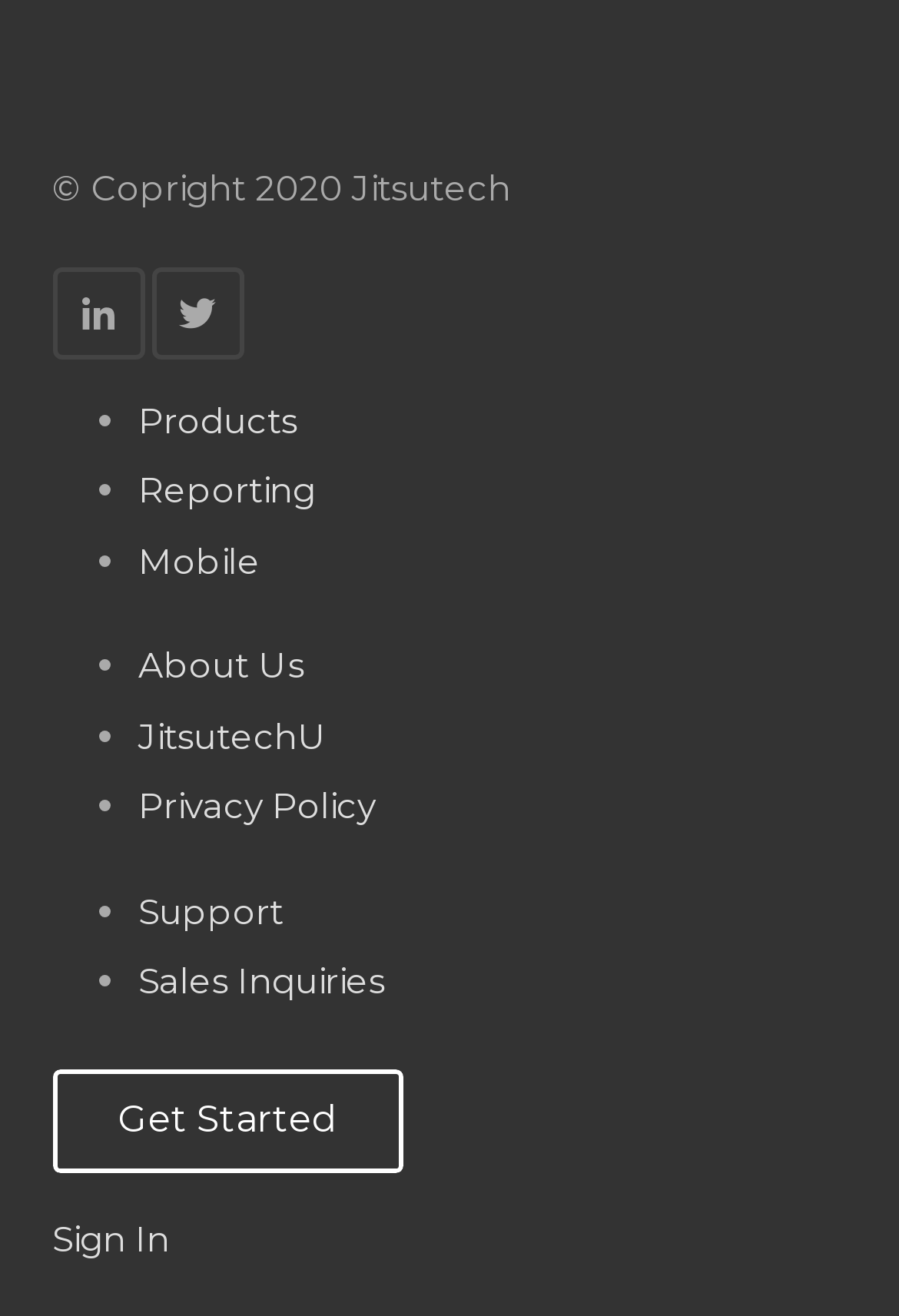Using the description "Sign In", locate and provide the bounding box of the UI element.

[0.058, 0.924, 0.188, 0.957]